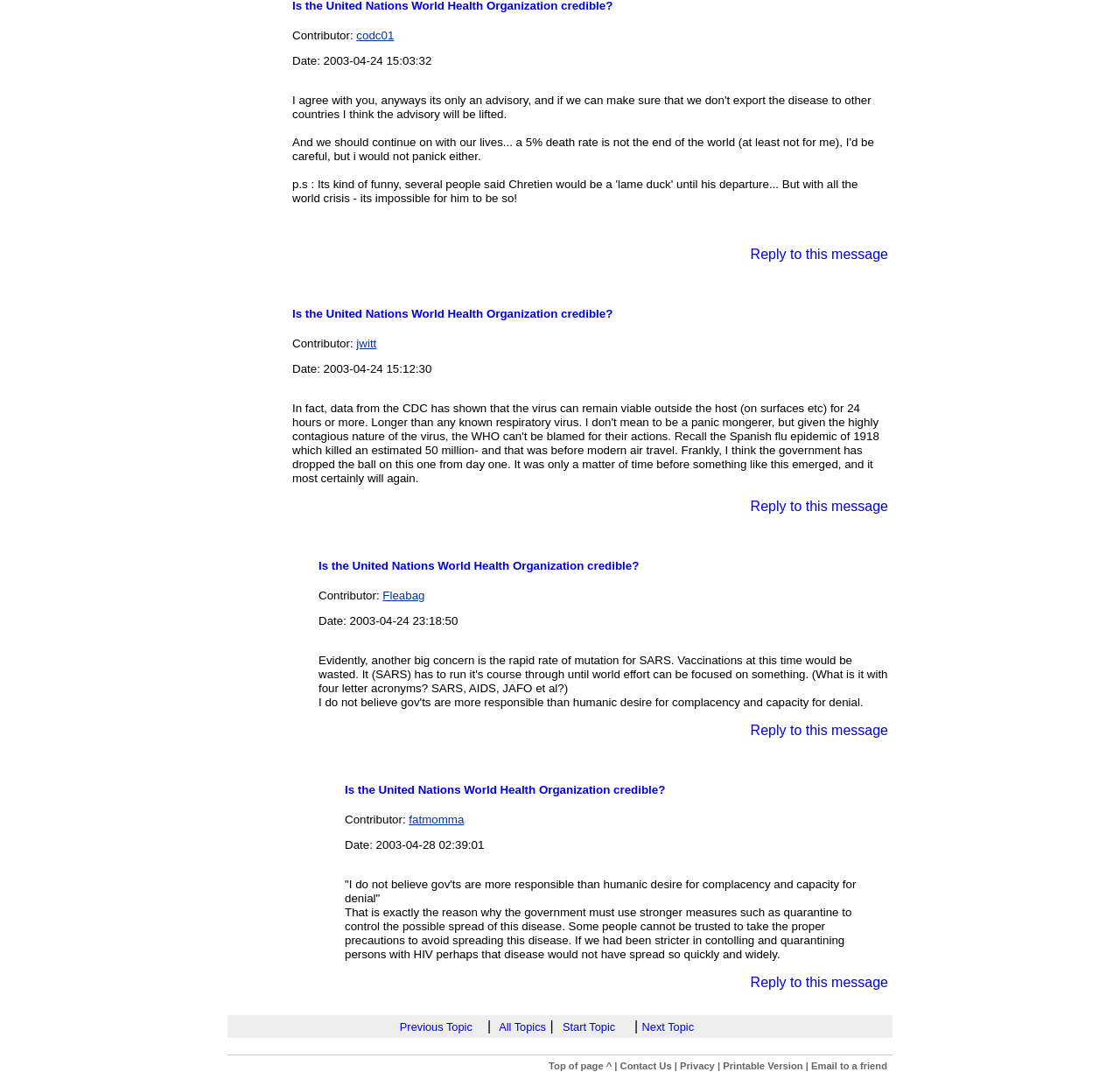Specify the bounding box coordinates of the element's region that should be clicked to achieve the following instruction: "Contact Us". The bounding box coordinates consist of four float numbers between 0 and 1, in the format [left, top, right, bottom].

[0.554, 0.977, 0.6, 0.987]